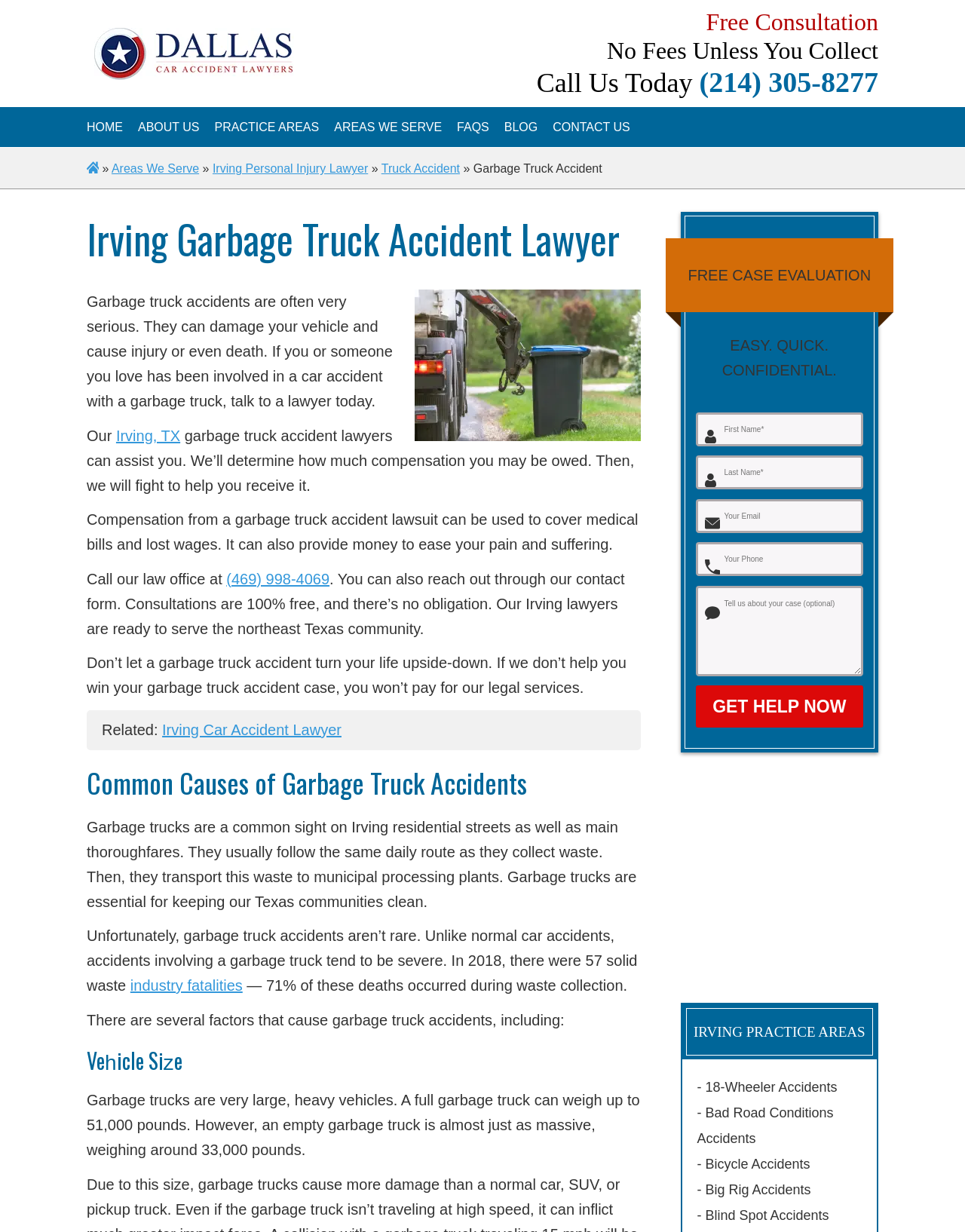Indicate the bounding box coordinates of the clickable region to achieve the following instruction: "Check out 'After You' by Jojo Moyes."

None